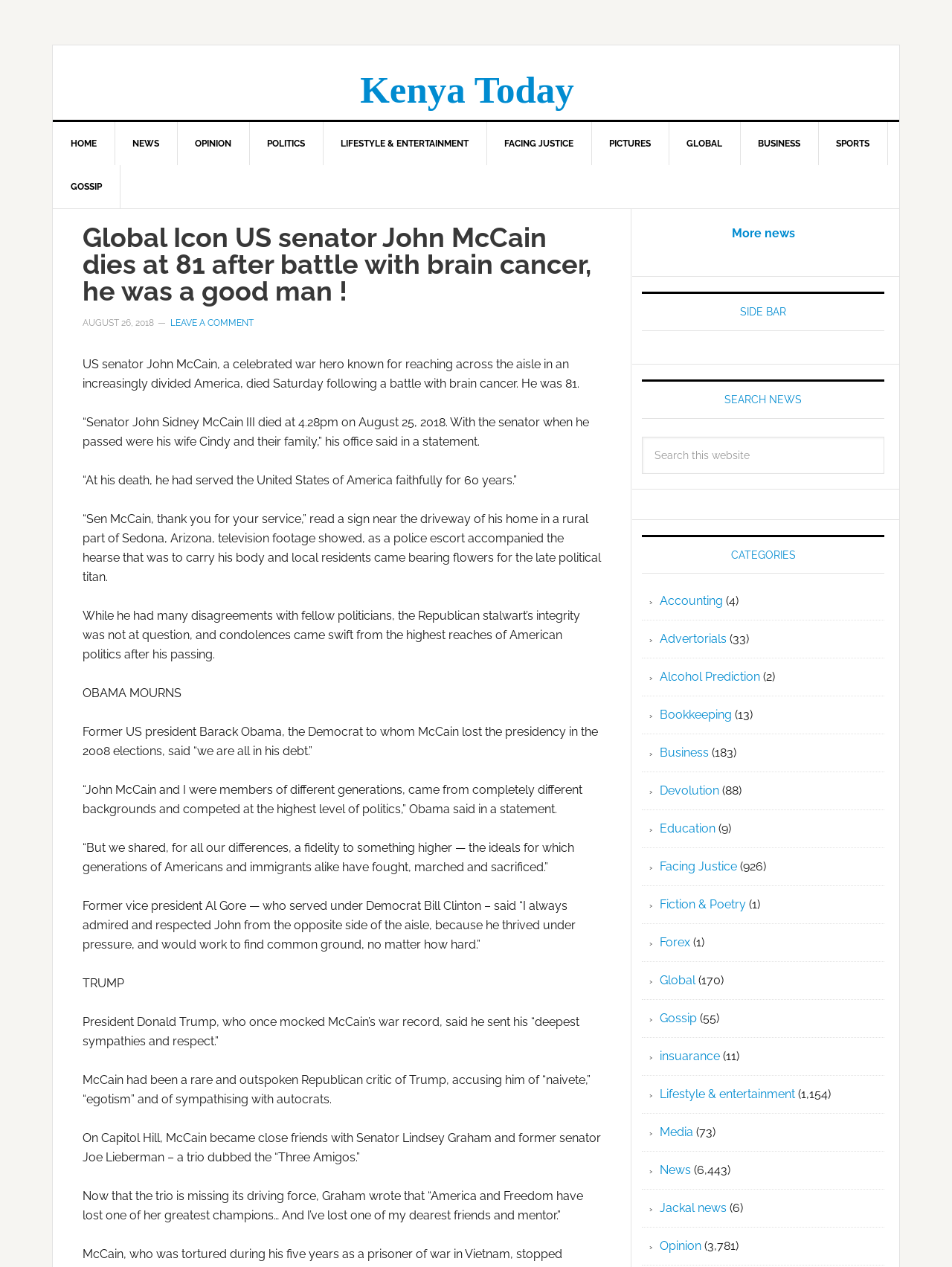Please answer the following question using a single word or phrase: 
Who wrote a statement about John McCain's death?

Barack Obama